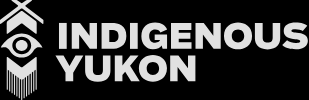What does the logo represent?
Based on the visual information, provide a detailed and comprehensive answer.

The logo encapsulates the essence of Indigenous identity and serves as a visual representation of the community's vibrant traditions and contributions to the cultural landscape of Yukon.